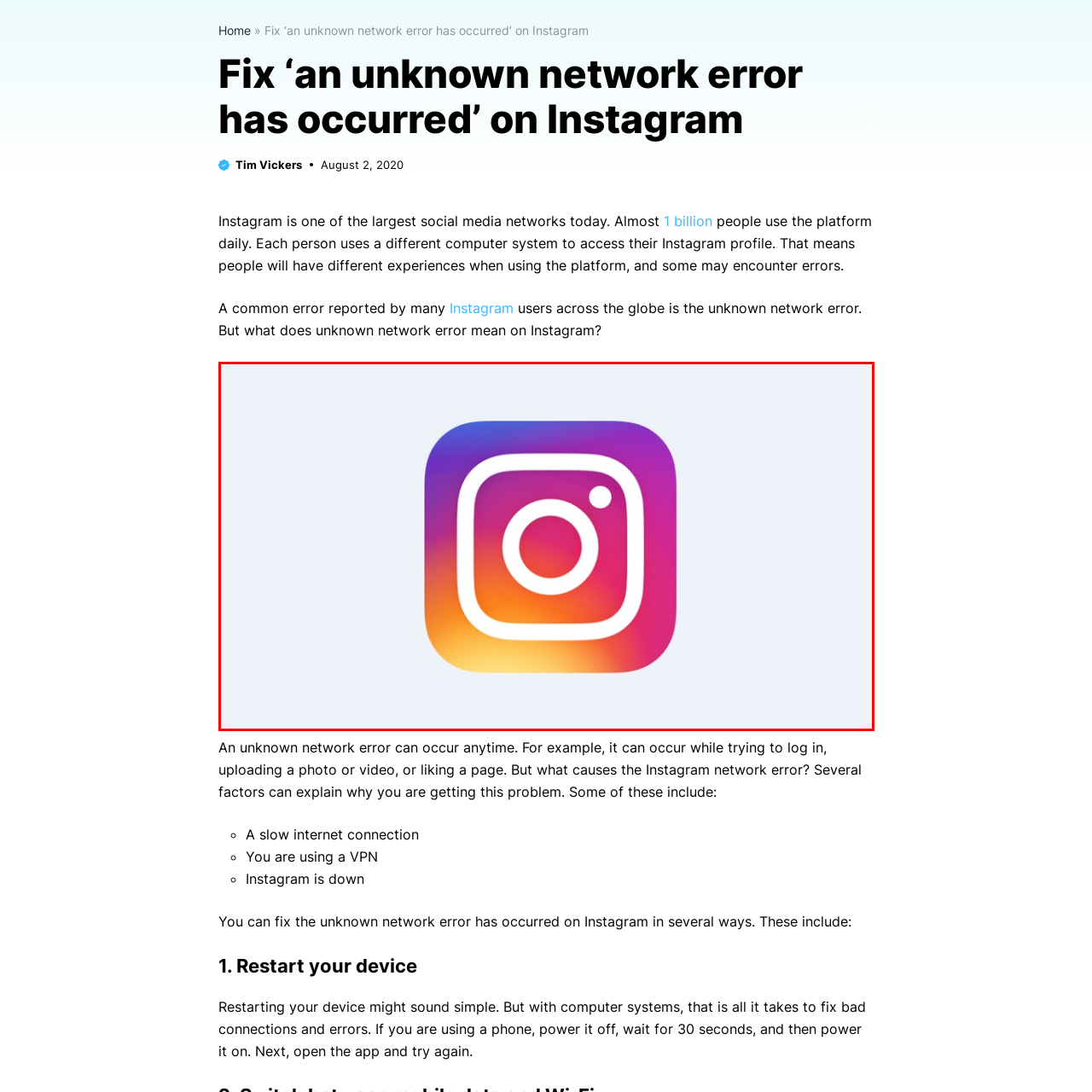Observe the image enclosed by the red border and respond to the subsequent question with a one-word or short phrase:
What does the white camera icon symbolize?

Photography and social interaction